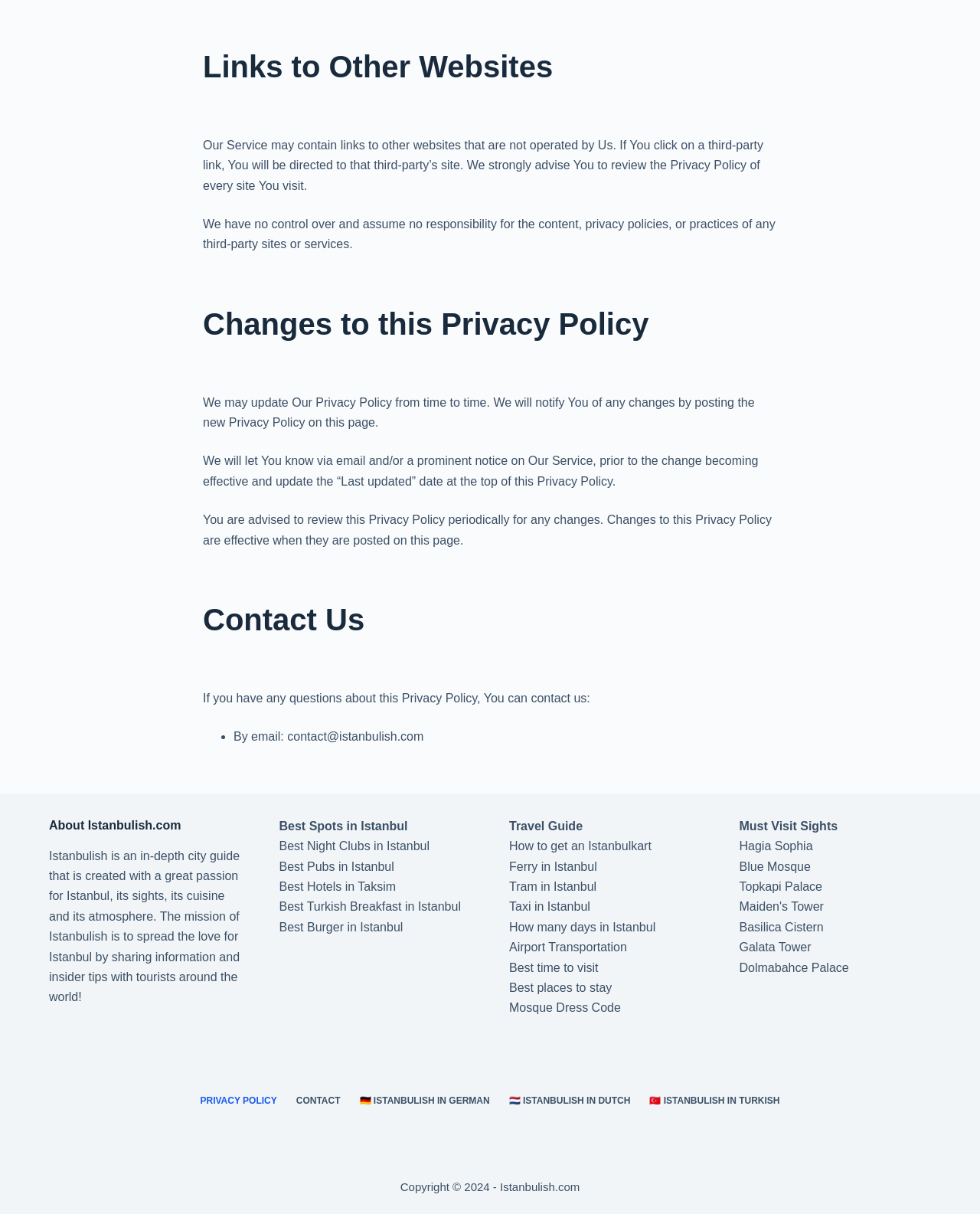Respond with a single word or short phrase to the following question: 
How can you contact Istanbulish.com?

By email